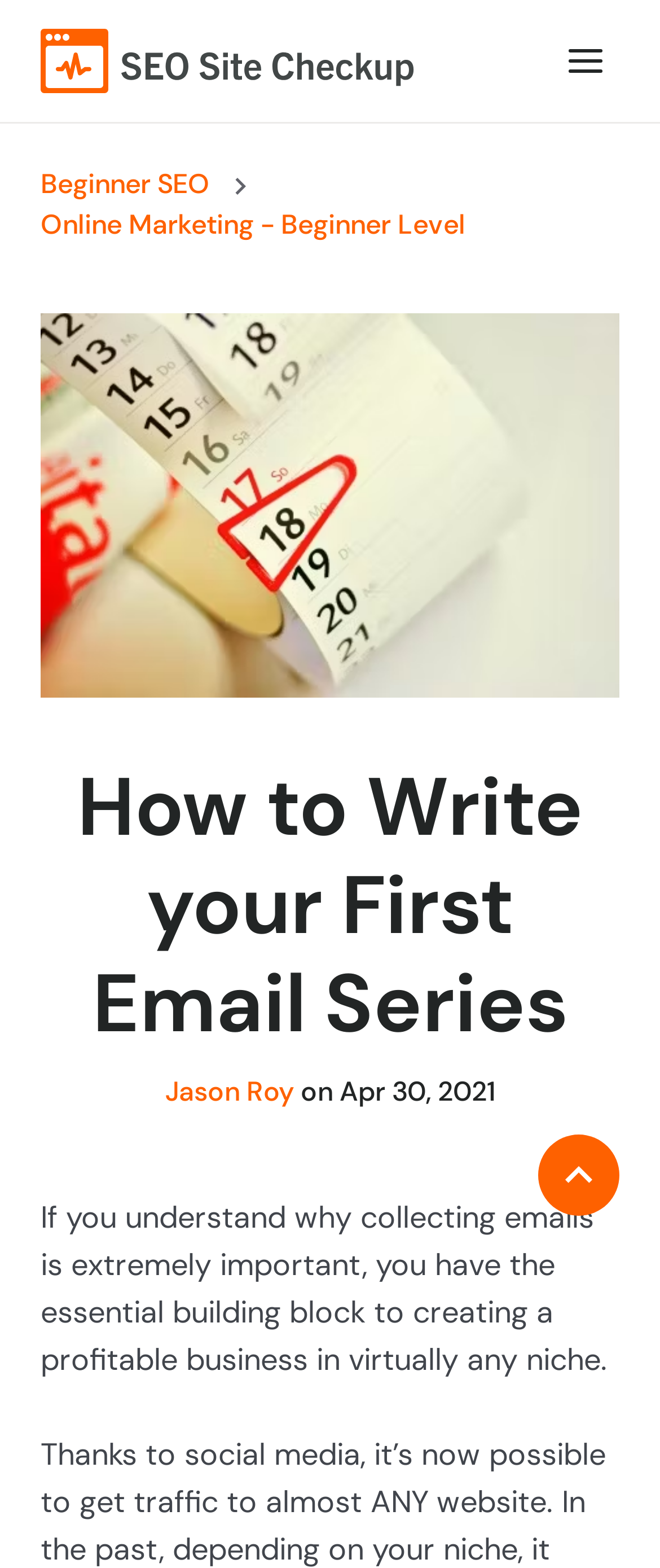Identify the bounding box of the UI element that matches this description: "Show widgets Hide".

None